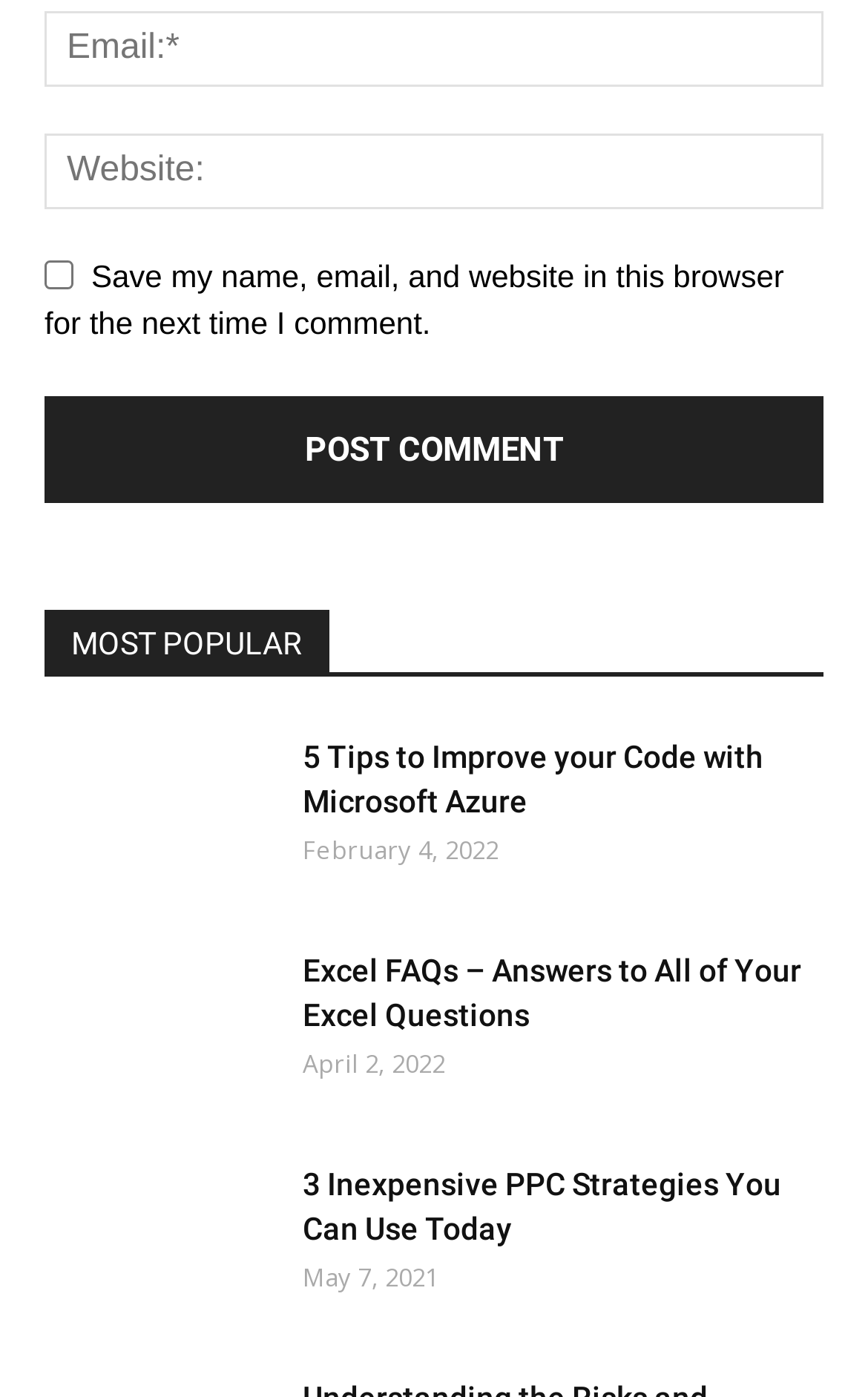Find the bounding box coordinates of the clickable region needed to perform the following instruction: "read the article 'On Gilles Deleuze & Félix Guattari, A Thousand Plateaus'". The coordinates should be provided as four float numbers between 0 and 1, i.e., [left, top, right, bottom].

None